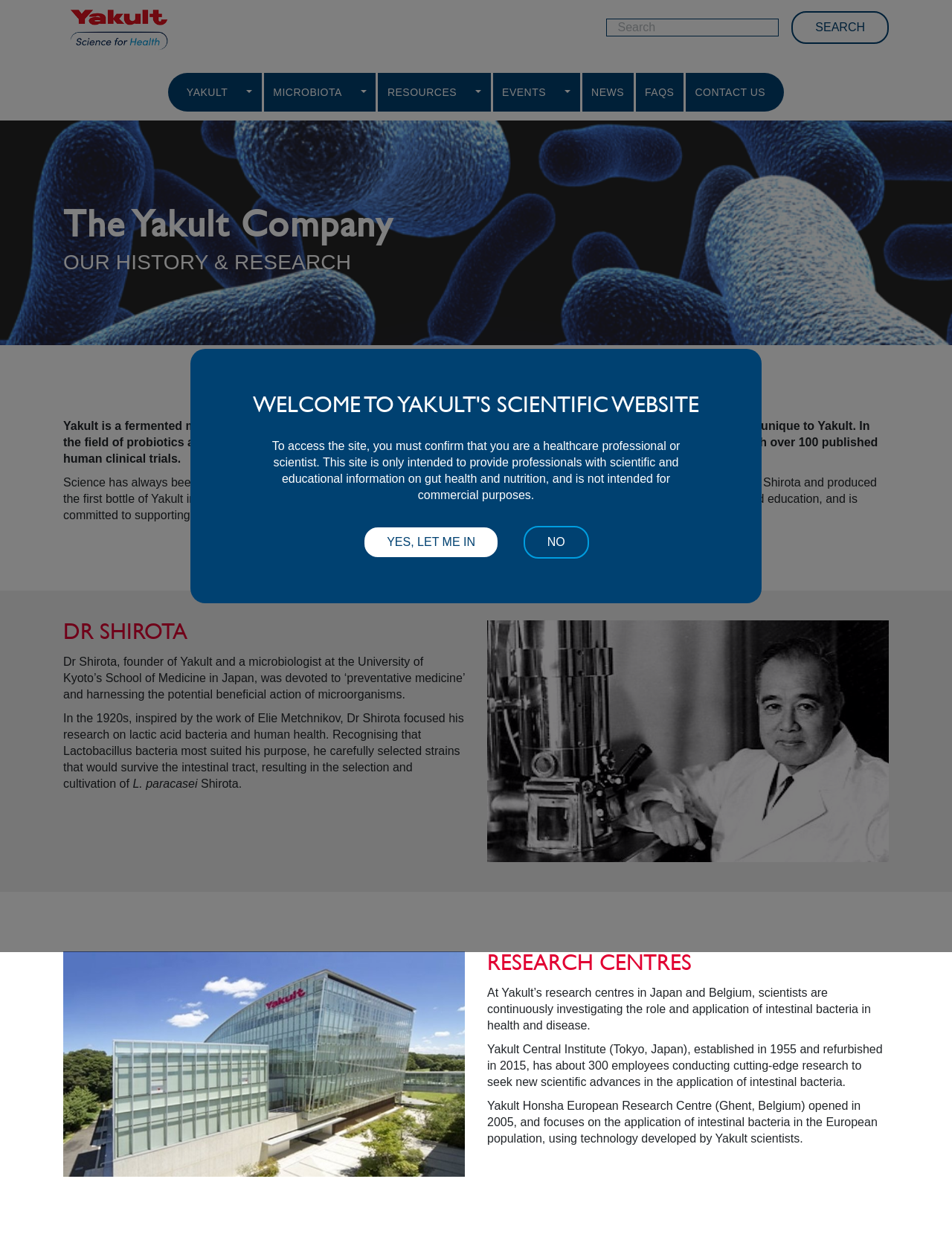Please identify the bounding box coordinates of the clickable region that I should interact with to perform the following instruction: "Search for something". The coordinates should be expressed as four float numbers between 0 and 1, i.e., [left, top, right, bottom].

[0.636, 0.015, 0.818, 0.03]